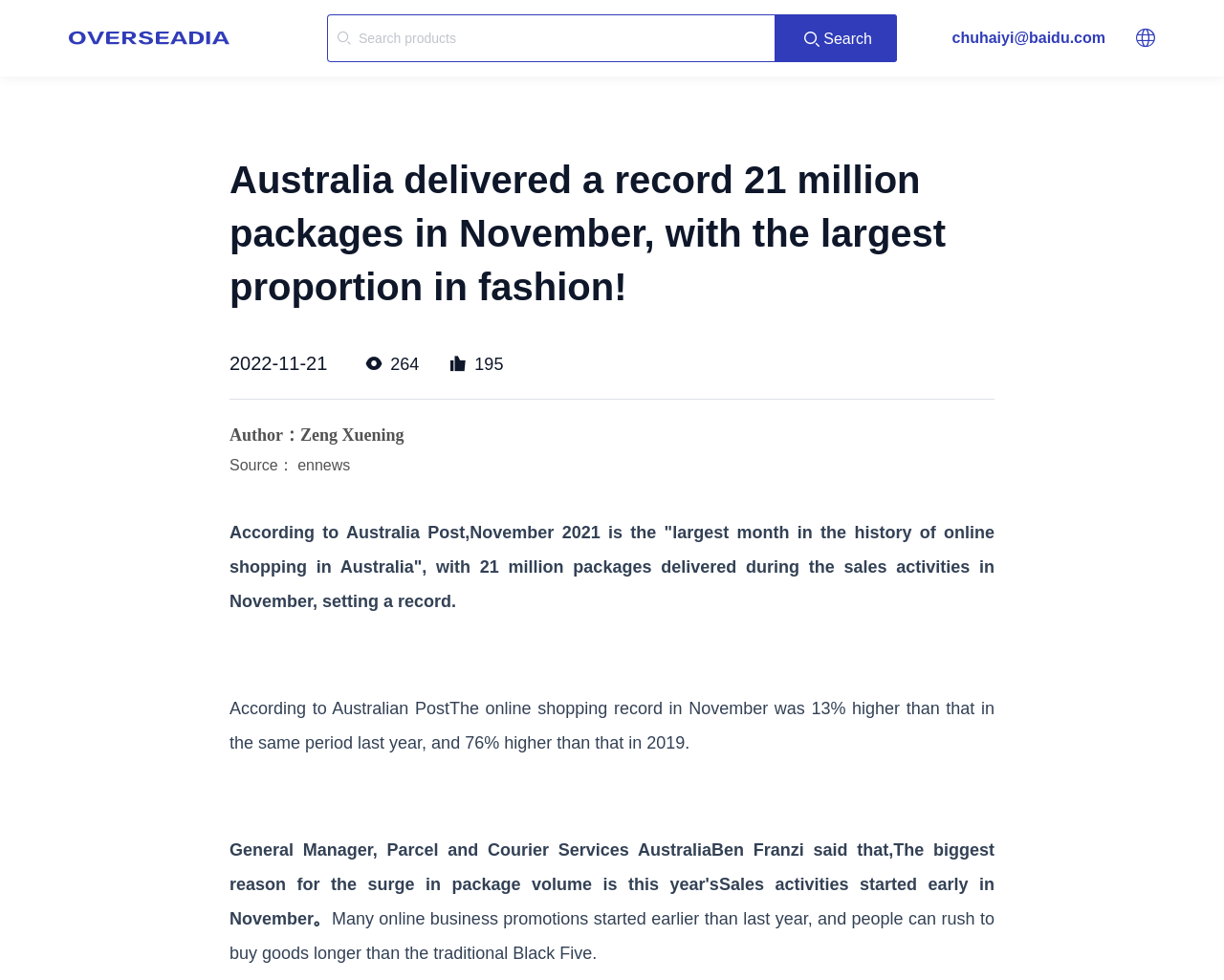Based on the element description placeholder="Search products", identify the bounding box of the UI element in the given webpage screenshot. The coordinates should be in the format (top-left x, top-left y, bottom-right x, bottom-right y) and must be between 0 and 1.

[0.293, 0.016, 0.625, 0.062]